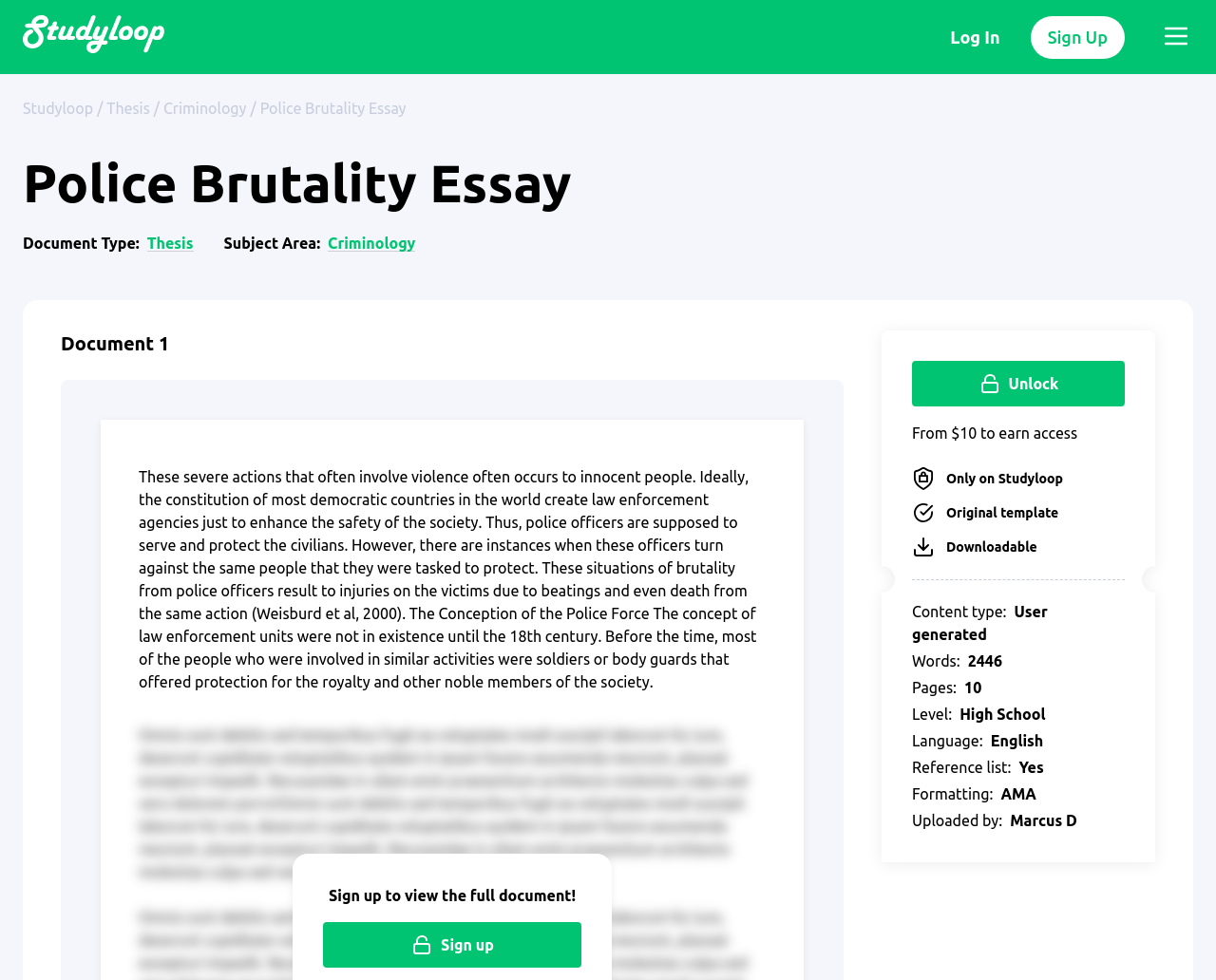Using the information in the image, give a detailed answer to the following question: What is the price to earn access to the full document?

I found the answer by looking at the section that describes the pricing, where it says 'From $10 to earn access'.